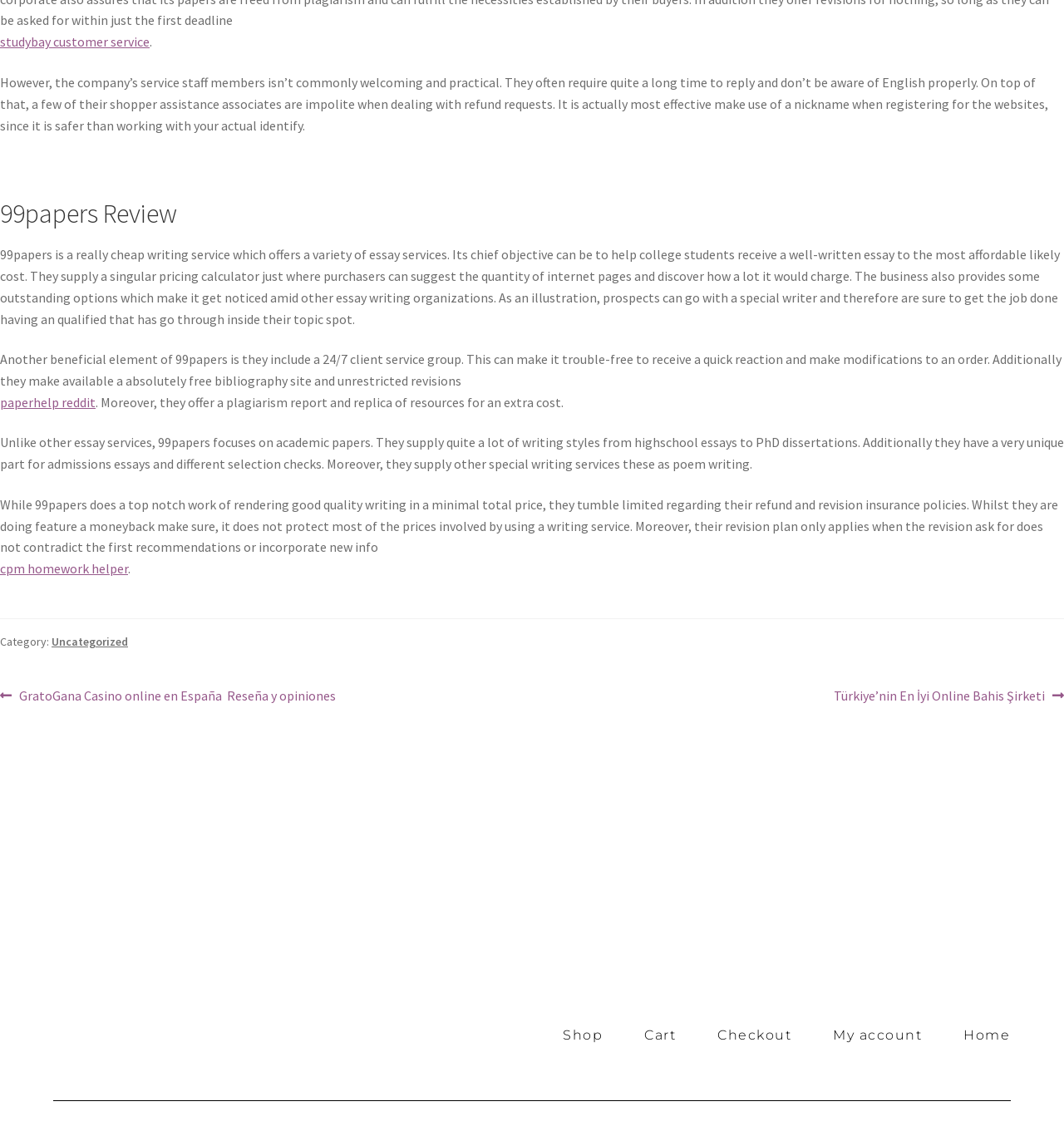Using the description: "BC Wildfire Services", identify the bounding box of the corresponding UI element in the screenshot.

None